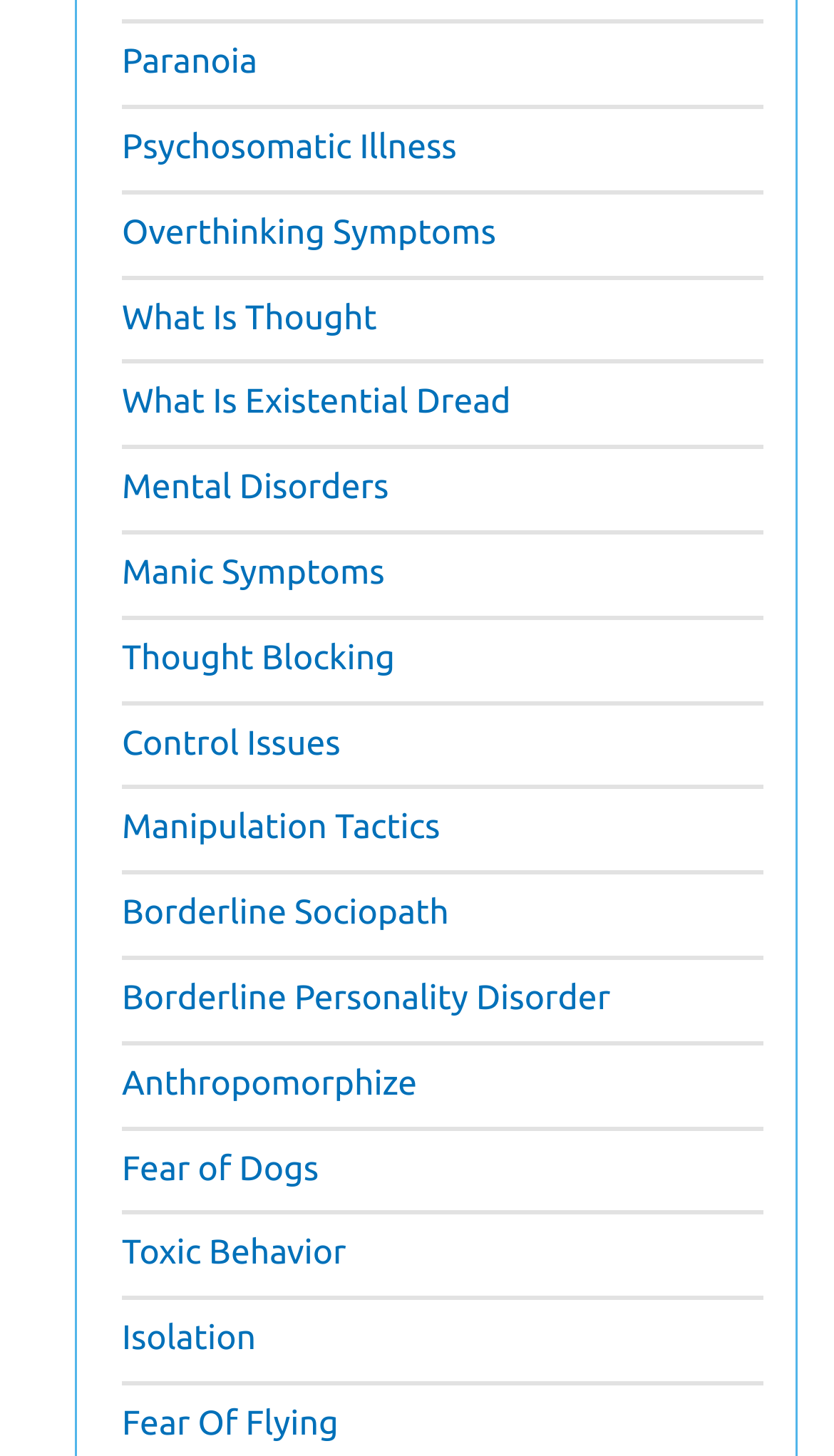Locate the bounding box coordinates of the segment that needs to be clicked to meet this instruction: "learn about toxic behavior".

[0.146, 0.848, 0.415, 0.874]